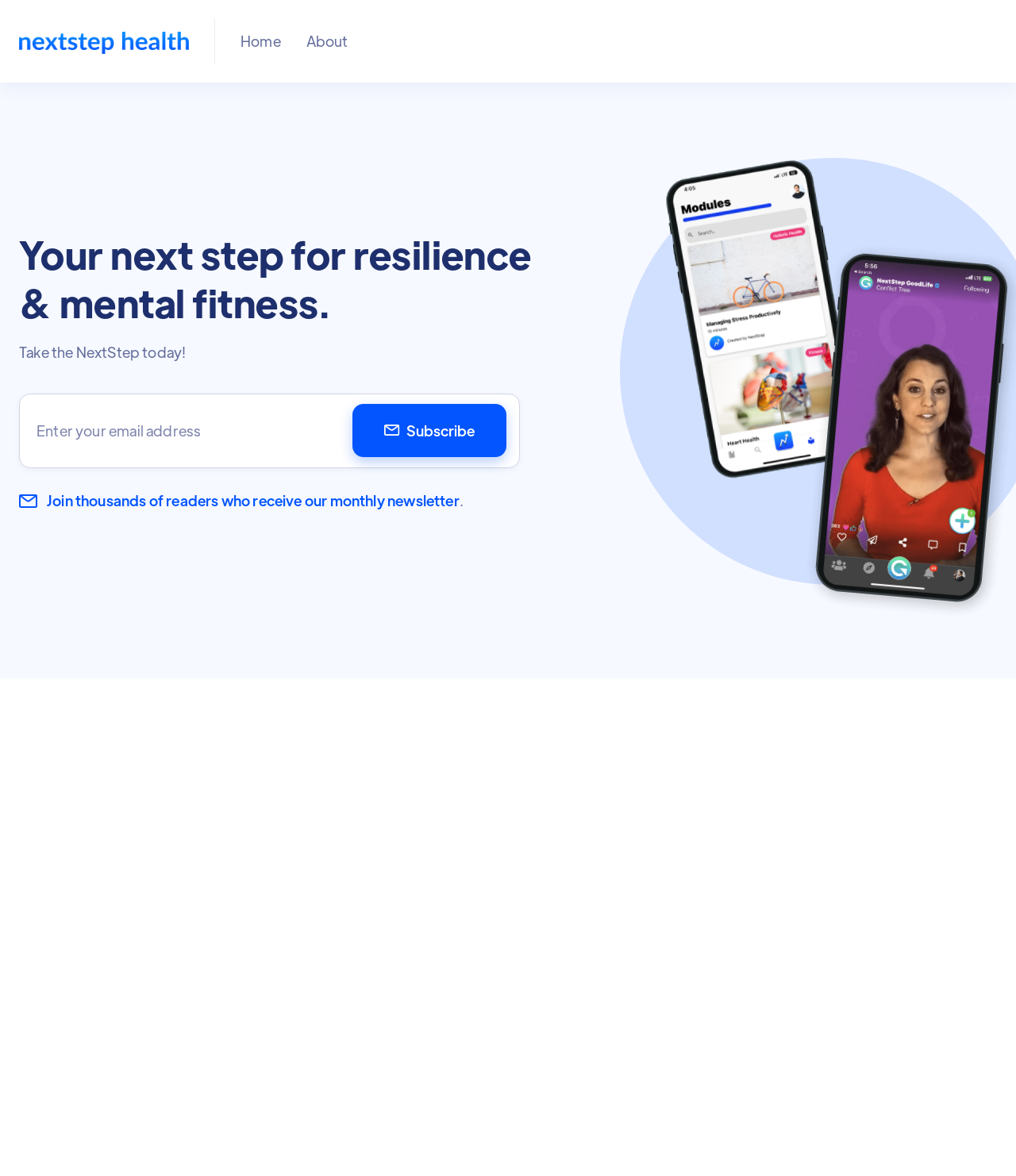Identify the main title of the webpage and generate its text content.

Your next step for resilience & mental fitness.